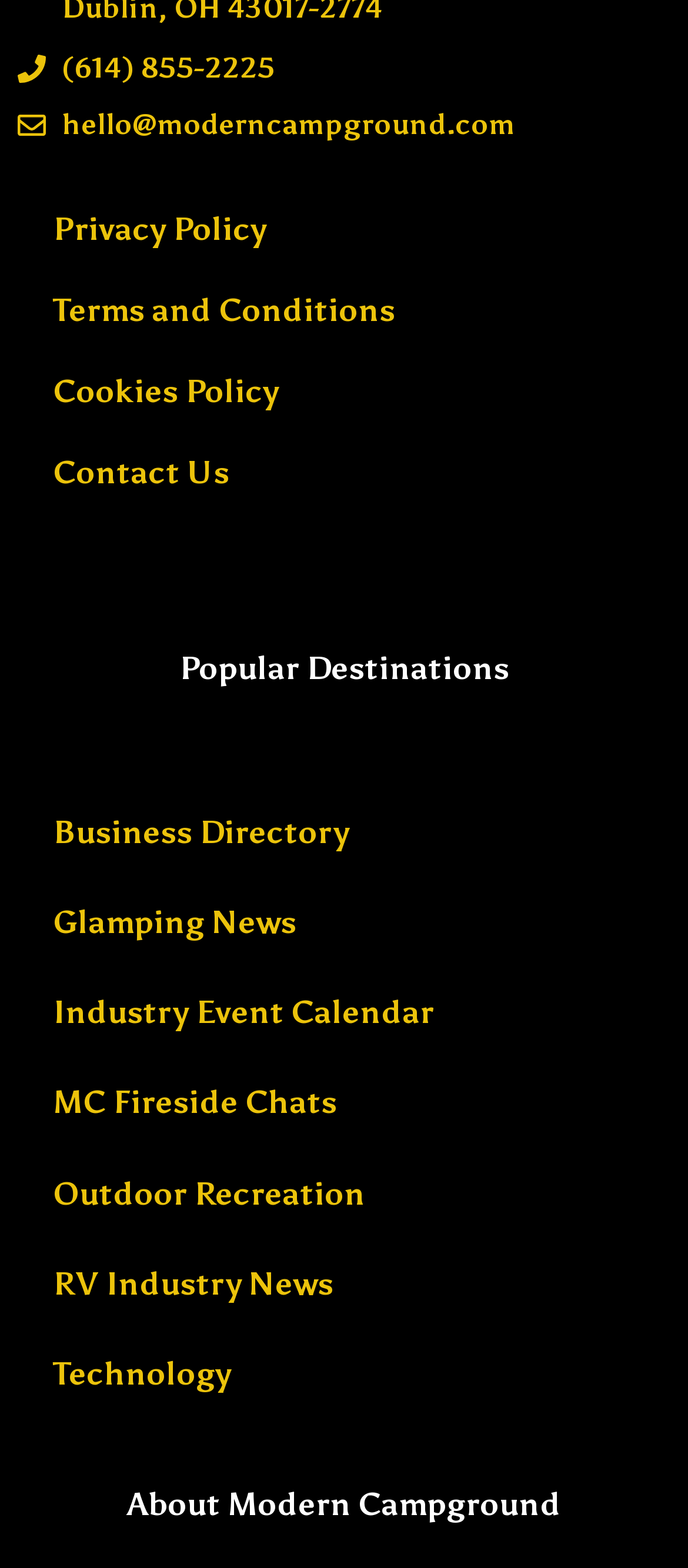Show me the bounding box coordinates of the clickable region to achieve the task as per the instruction: "Visit the Googdesk homepage".

None